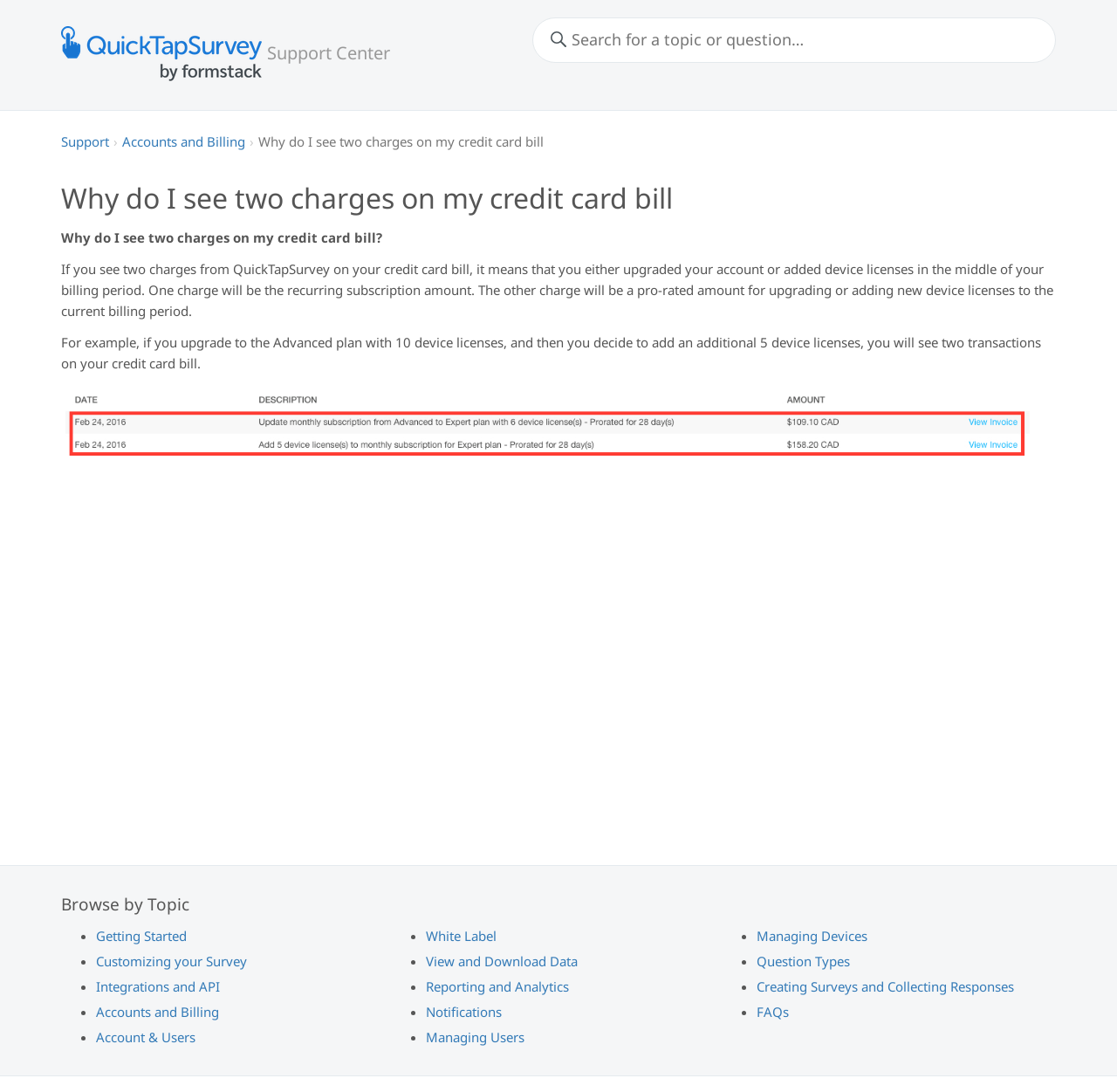Offer an extensive depiction of the webpage and its key elements.

The webpage is a support center page for QuickTapSurvey, with a focus on answering the question "Why do I see two charges on my credit card bill". 

At the top, there is a heading "QuickTapSurvey Support Center" with a link to "QuickTapSurvey" and an image of the company's logo. Below this, there is a search box to search for keywords. 

On the left side, there are links to different categories, including "Support", "Accounts and Billing", and others. 

The main content of the page is an article that explains why a user may see two charges on their credit card bill. The article has a heading "Why do I see two charges on my credit card bill" and several paragraphs of text that provide a detailed explanation. 

At the bottom of the page, there is a section titled "Browse by Topic" with a list of links to different topics, including "Getting Started", "Customizing your Survey", "Integrations and API", and others. These links are organized into three columns.